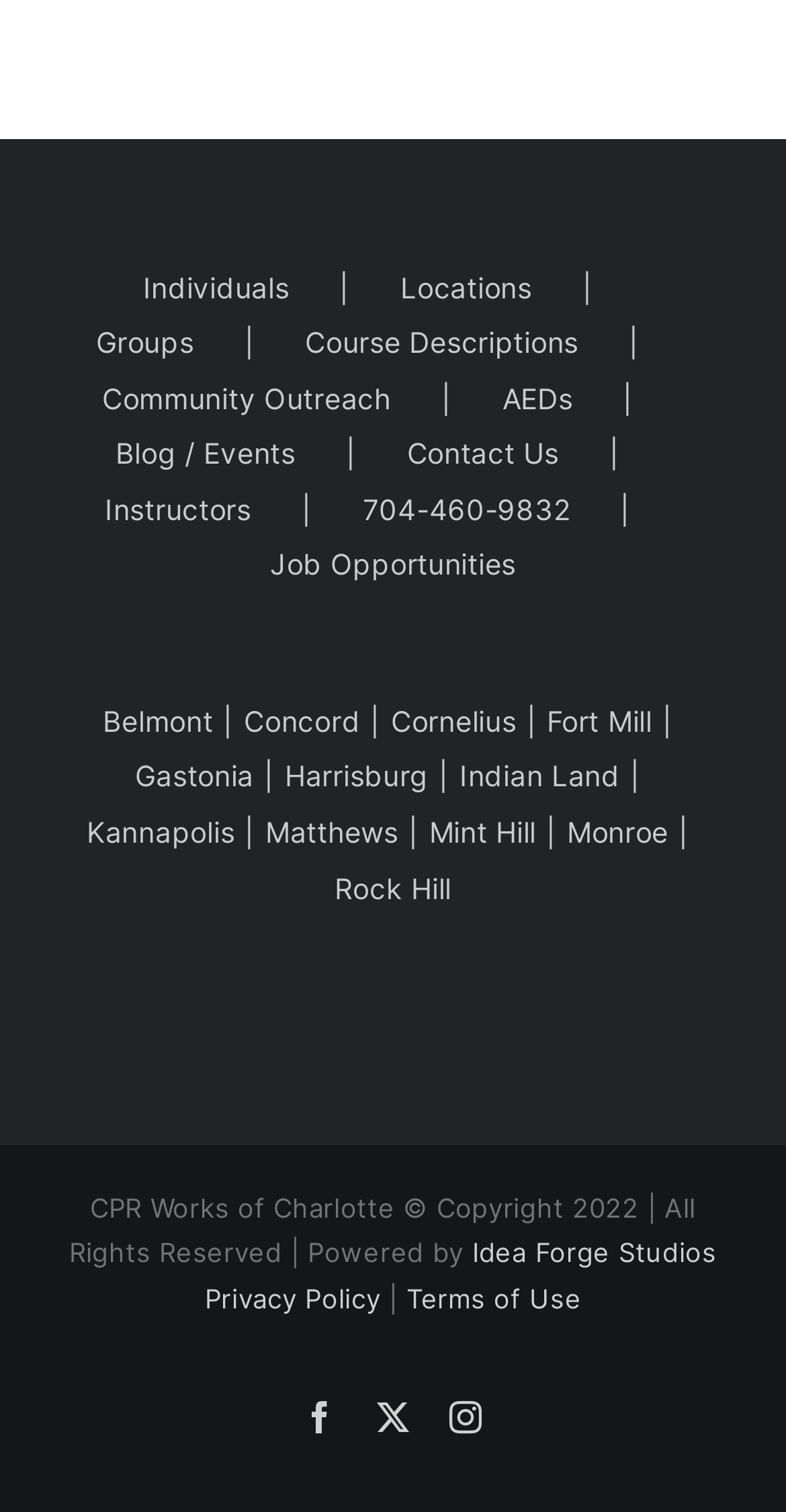Highlight the bounding box coordinates of the element you need to click to perform the following instruction: "Click Individuals."

[0.182, 0.174, 0.51, 0.207]